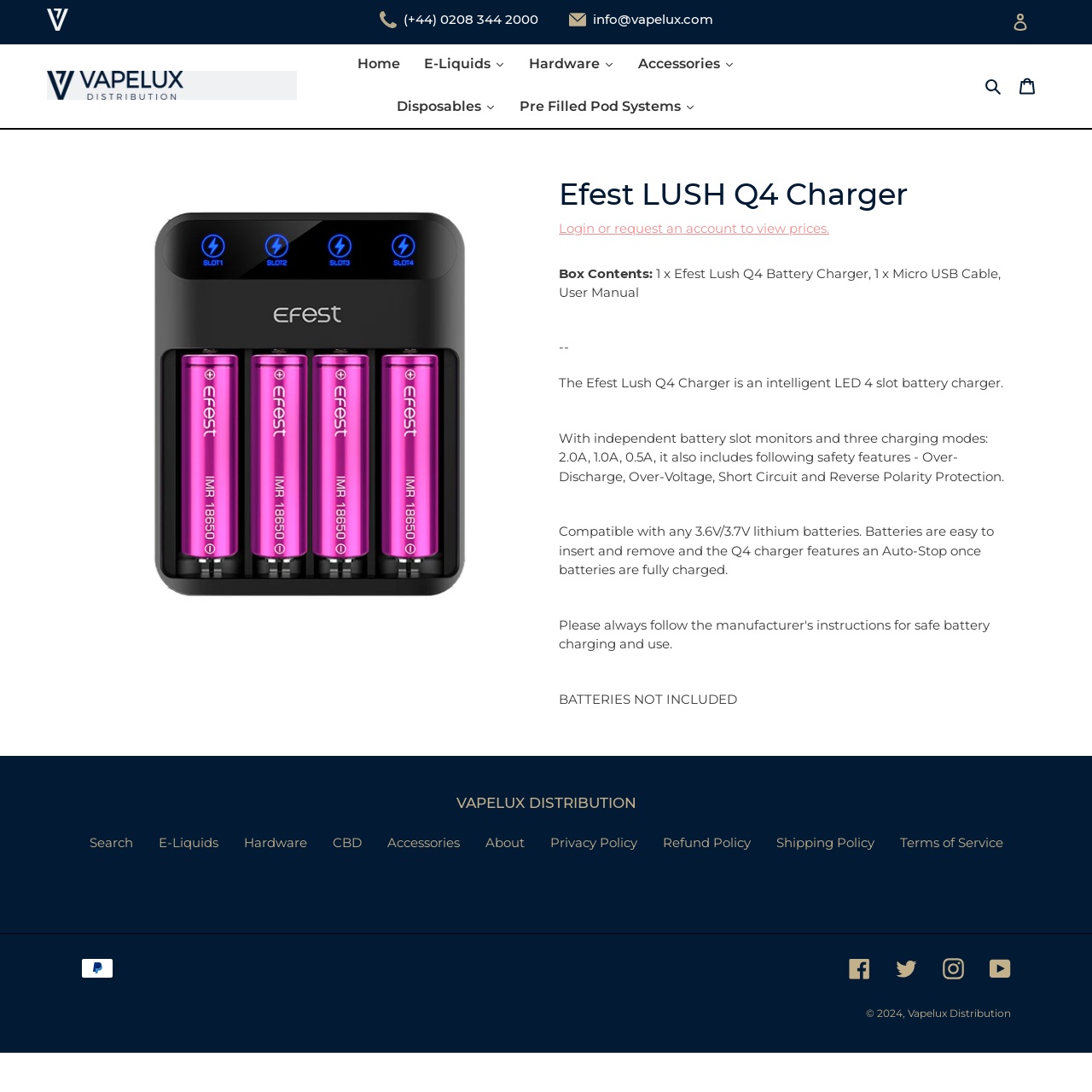Determine the main headline from the webpage and extract its text.

Efest LUSH Q4 Charger